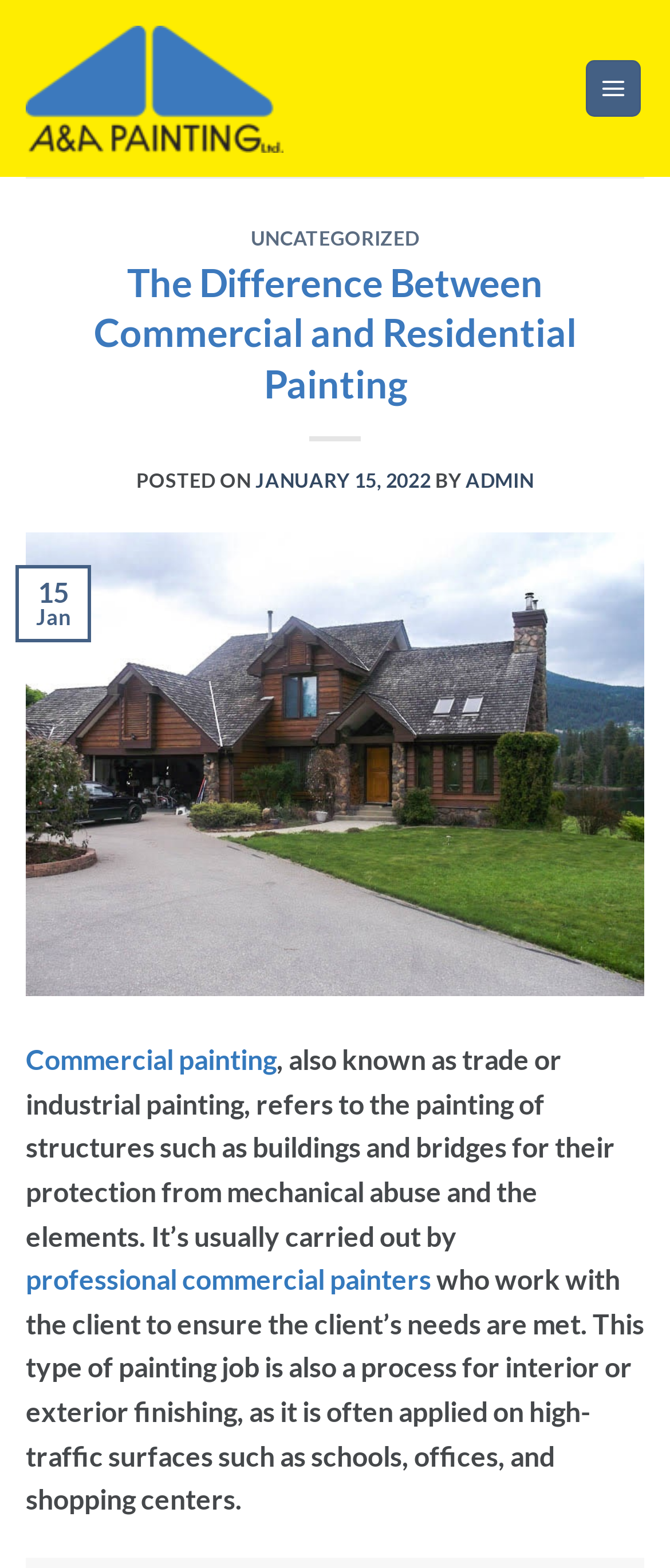Please answer the following question as detailed as possible based on the image: 
What is the date of the post?

I found the answer by looking at the section below the header, where there is a static text 'POSTED ON' followed by a link with the date 'JANUARY 15, 2022'.